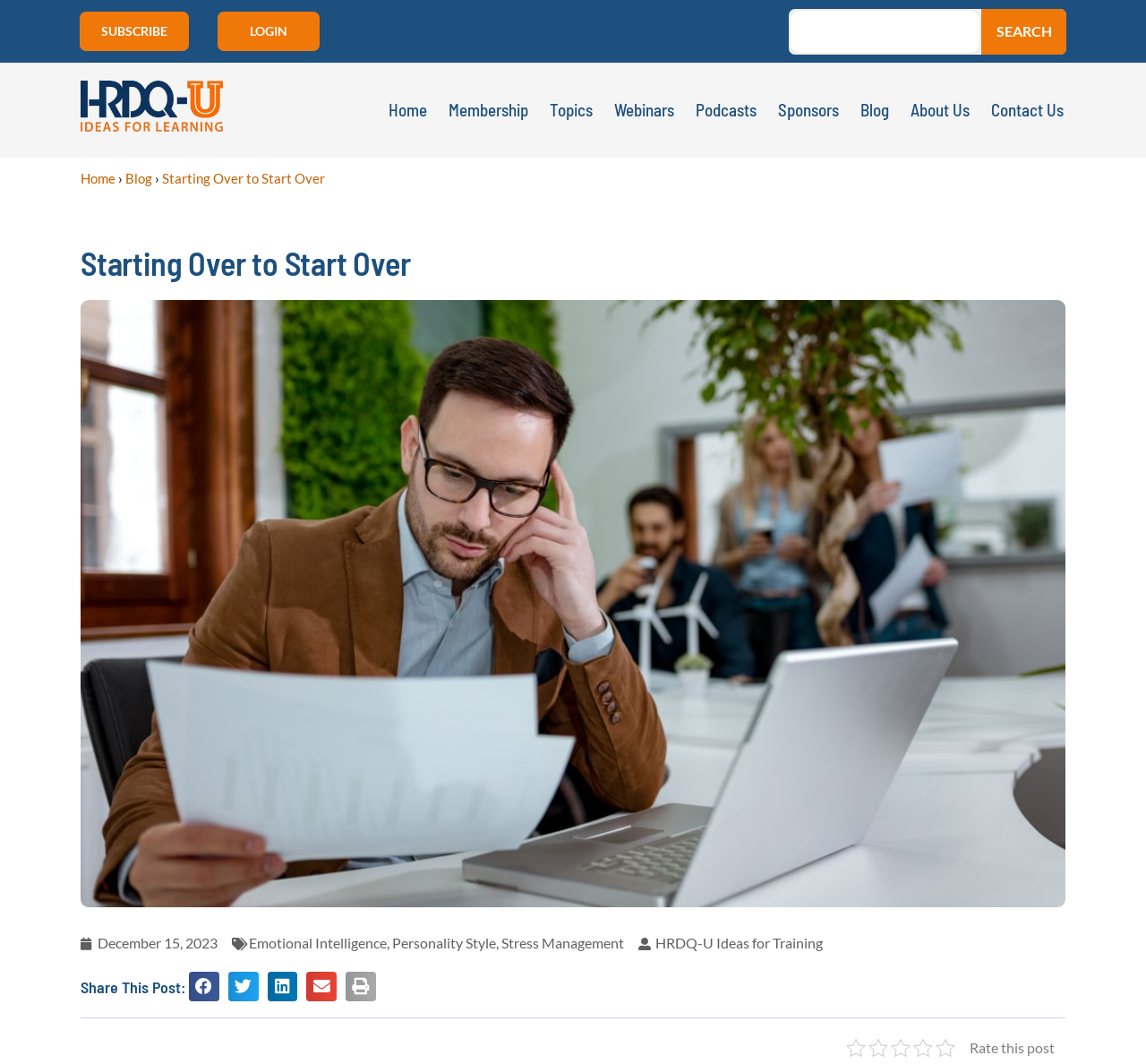Please provide the bounding box coordinates for the element that needs to be clicked to perform the following instruction: "Explore Golf Courses". The coordinates should be given as four float numbers between 0 and 1, i.e., [left, top, right, bottom].

None